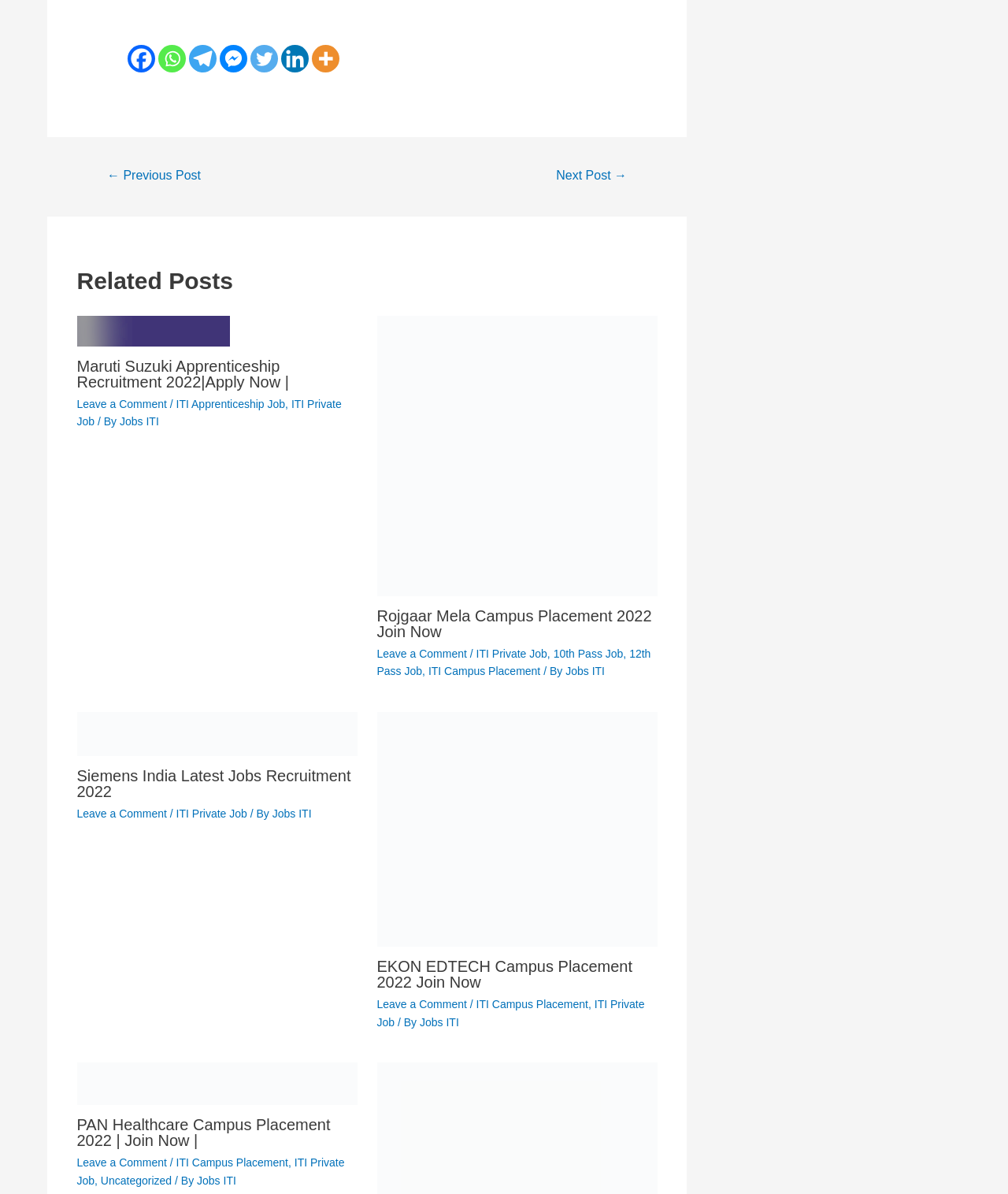Can you find the bounding box coordinates of the area I should click to execute the following instruction: "Click on Facebook link"?

[0.127, 0.038, 0.154, 0.061]